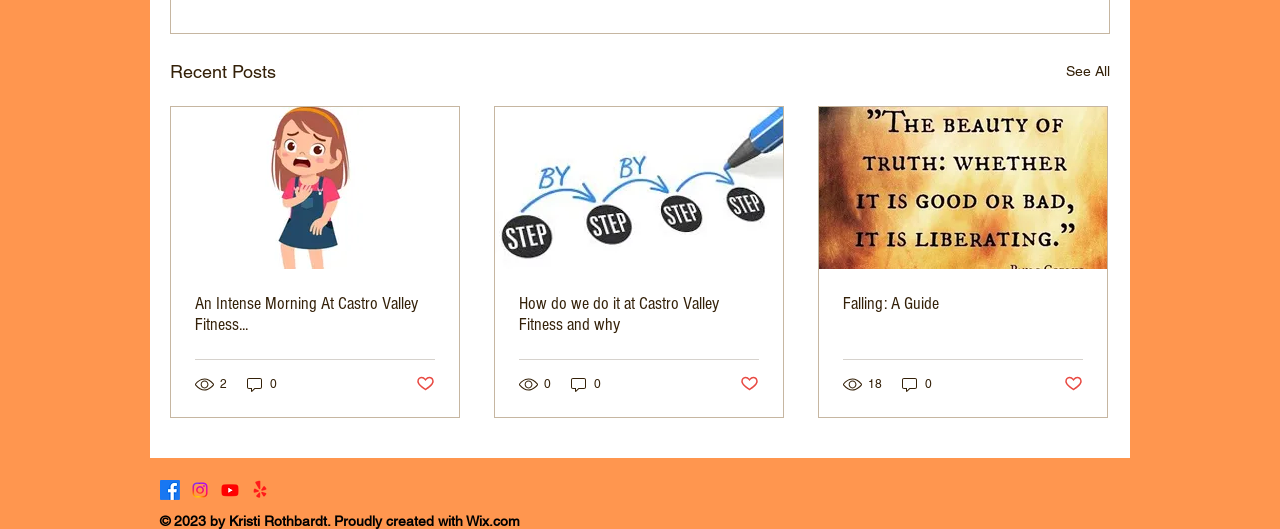Please answer the following question using a single word or phrase: 
How many views does the third article have?

18 views